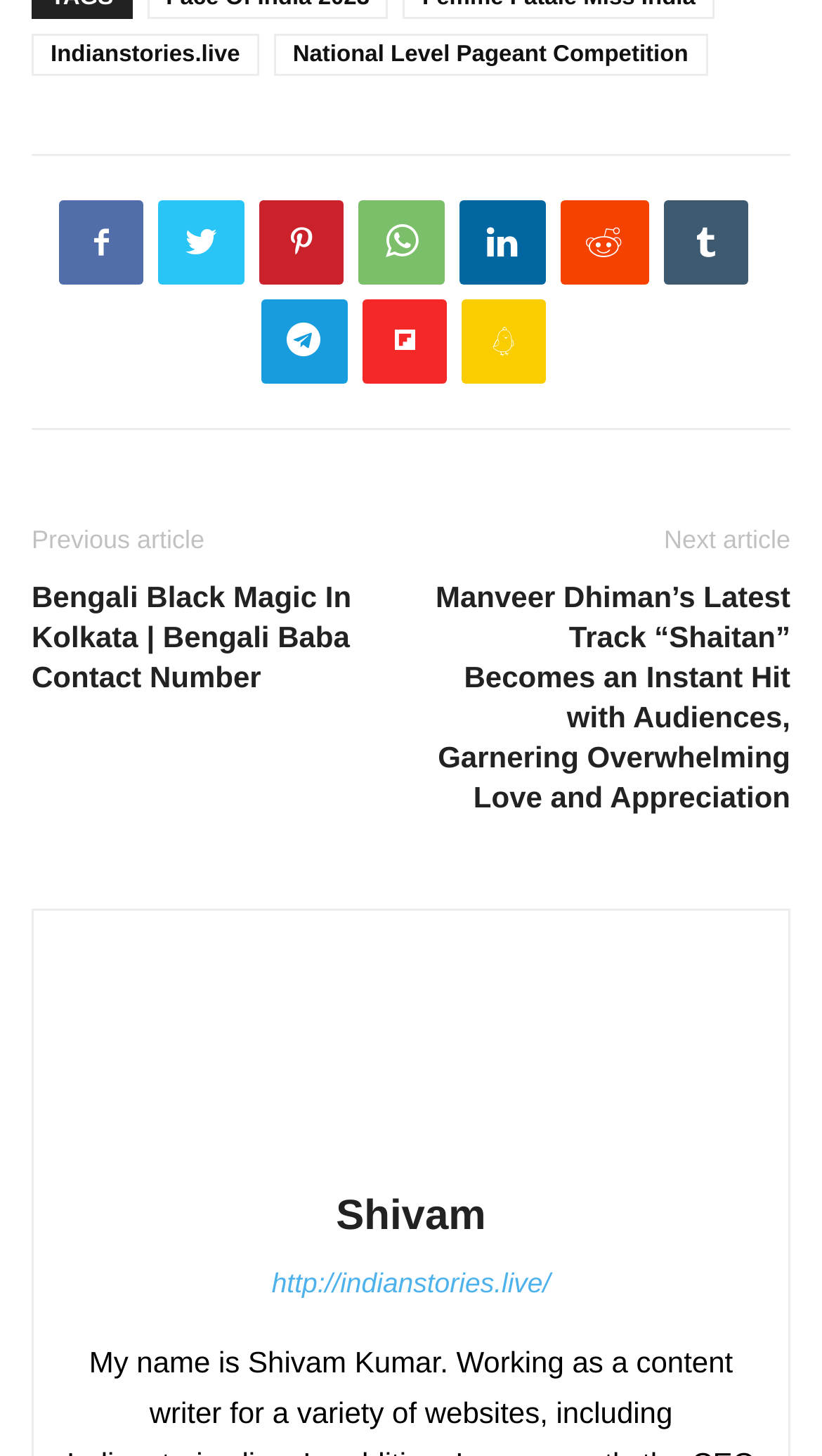Locate the bounding box coordinates of the element that should be clicked to execute the following instruction: "Click the 'SUBSCRIBE' button".

None